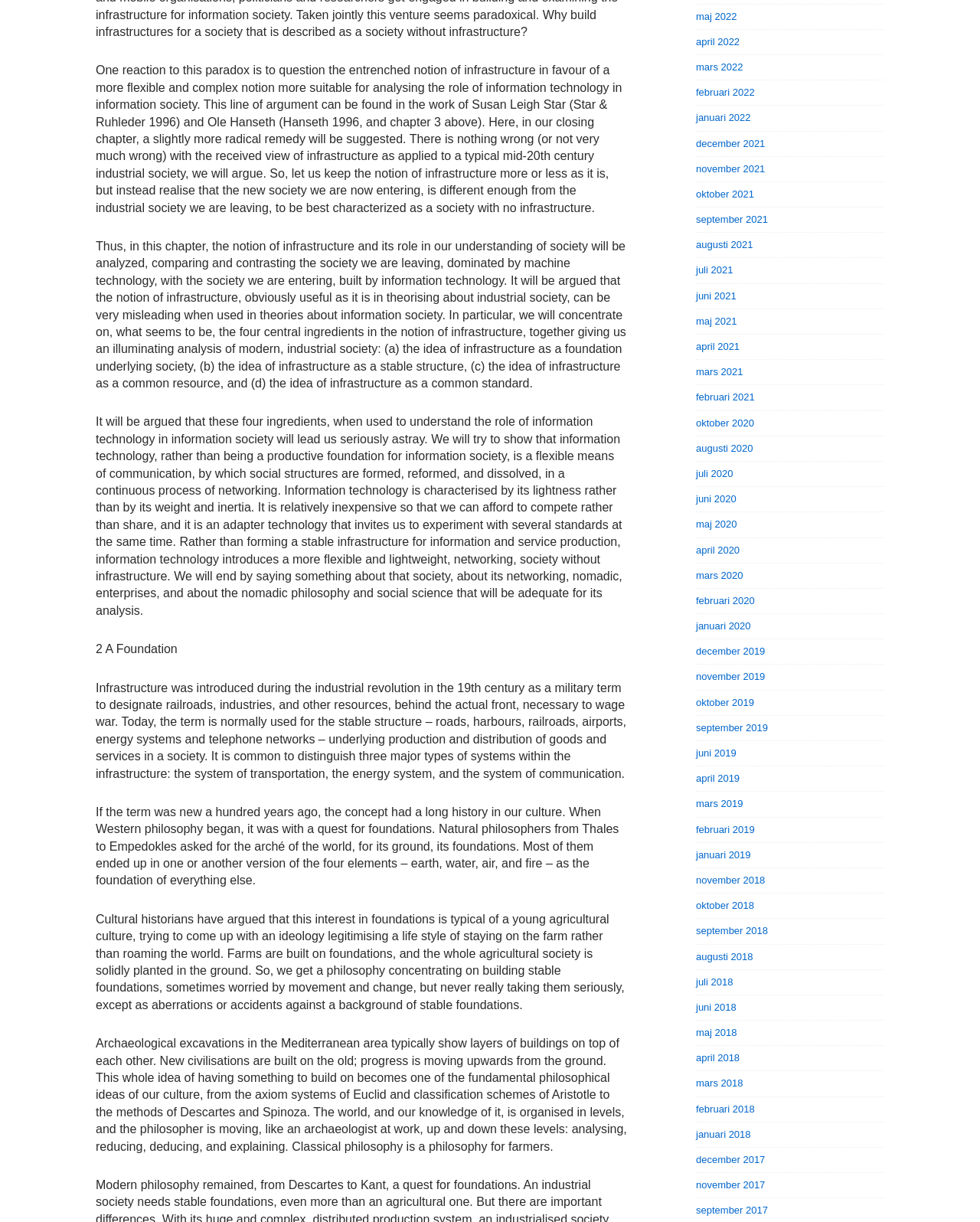Identify the bounding box for the UI element described as: "november 2017". The coordinates should be four float numbers between 0 and 1, i.e., [left, top, right, bottom].

[0.71, 0.965, 0.781, 0.974]